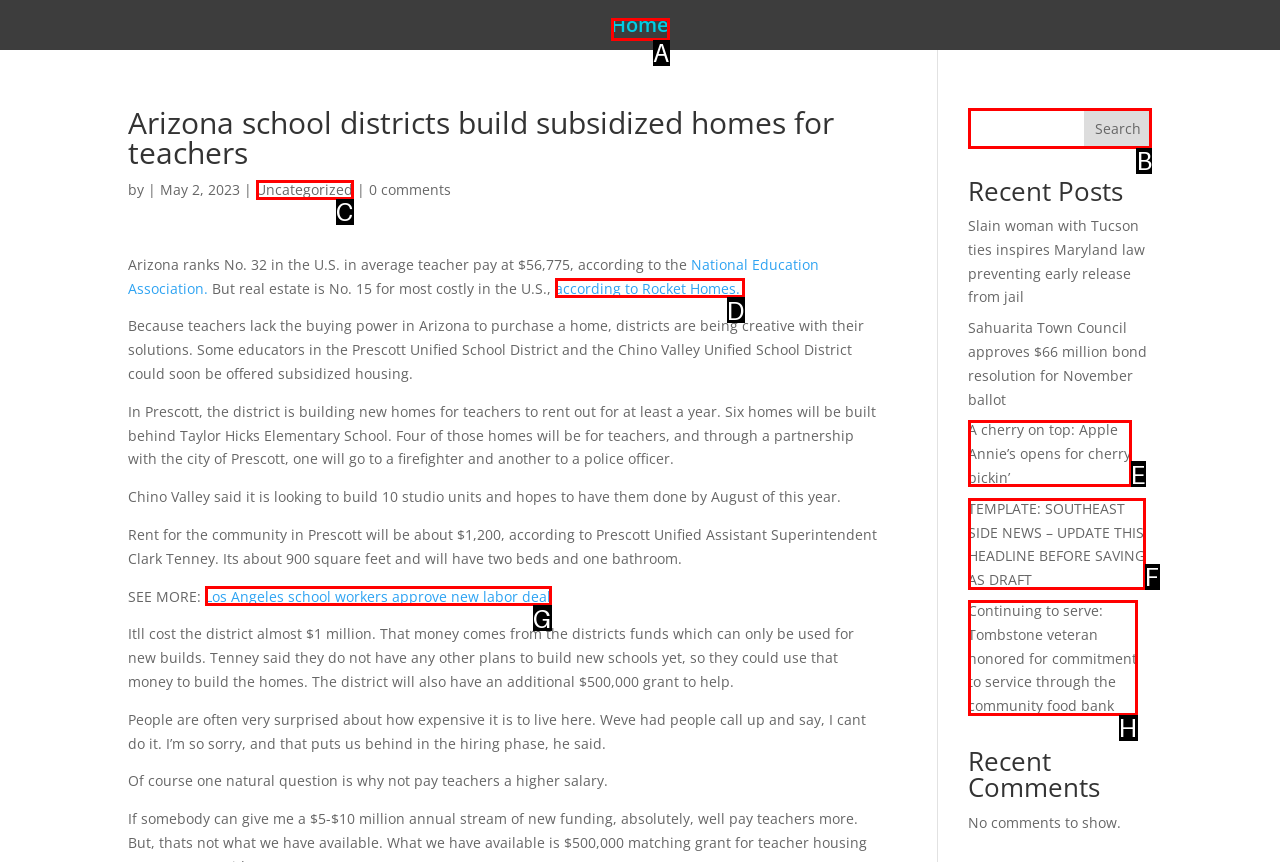From the given choices, determine which HTML element matches the description: according to Rocket Homes.. Reply with the appropriate letter.

D